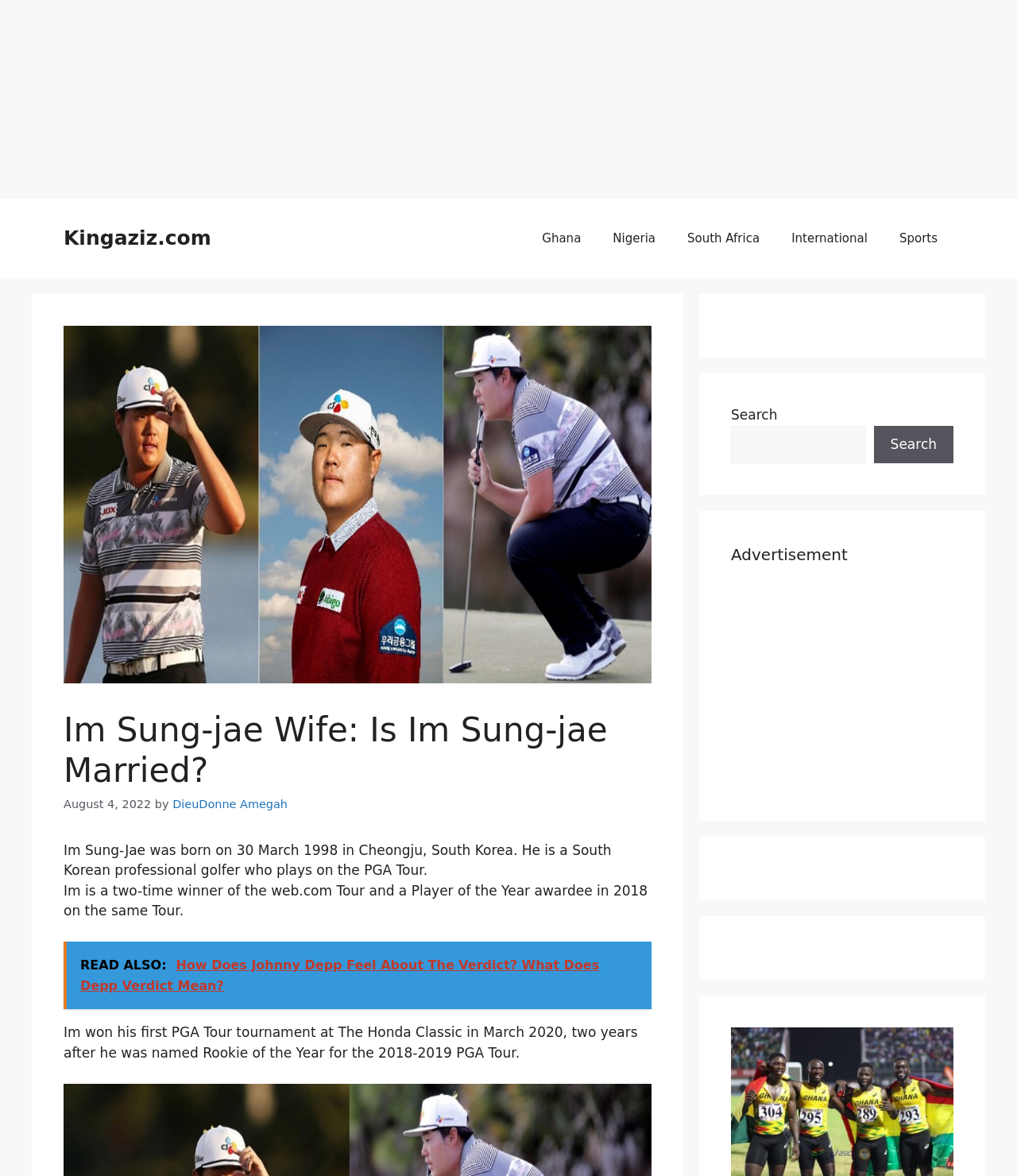Using details from the image, please answer the following question comprehensively:
Where was Im Sung-Jae born?

I found the answer by reading the text in the webpage, which states 'Im Sung-Jae was born on 30 March 1998 in Cheongju, South Korea.'